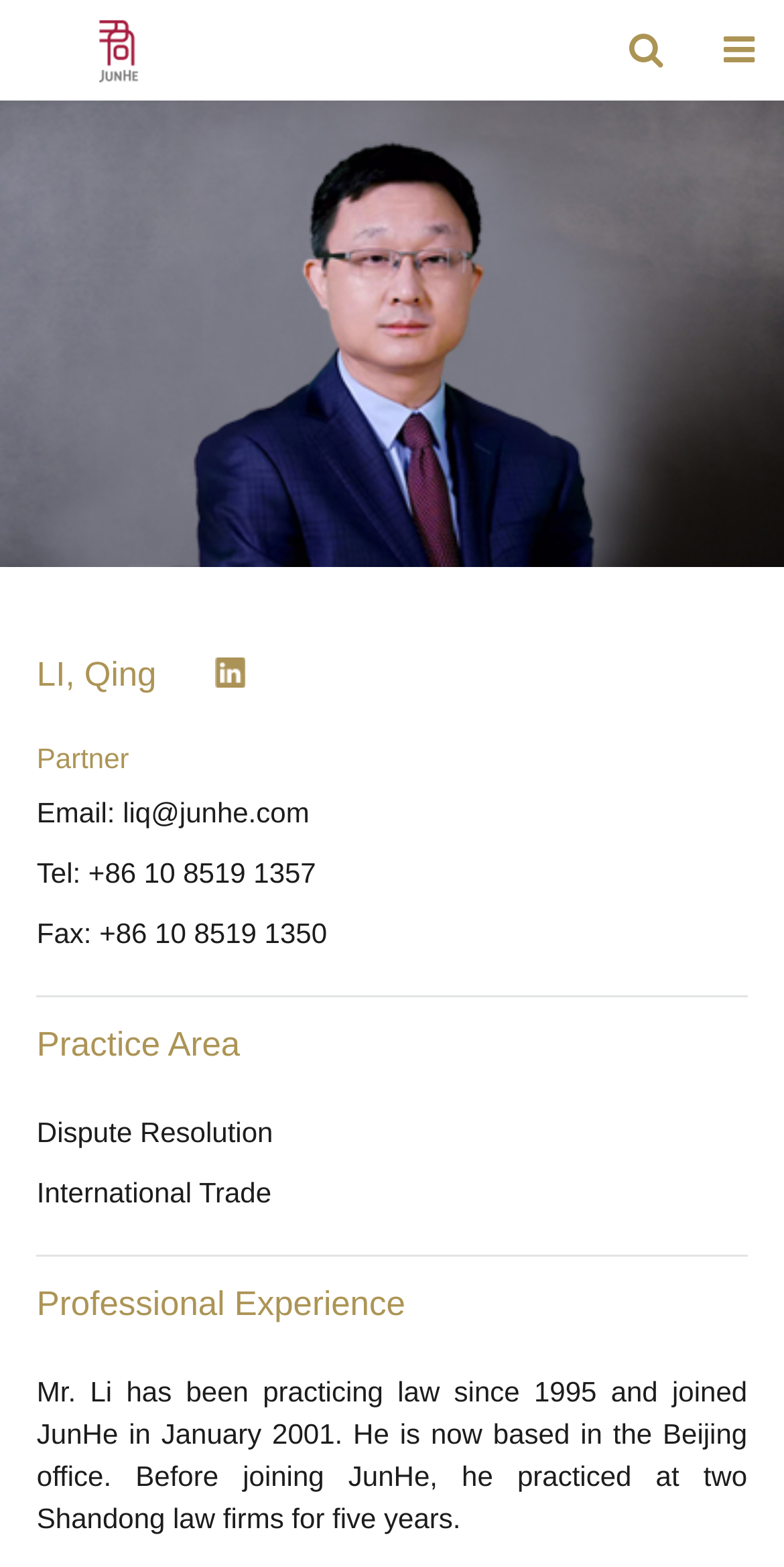By analyzing the image, answer the following question with a detailed response: How long has the person been practicing law?

I found the answer by looking at the StaticText element with the text 'Mr. Li has been practicing law since 1995...' which indicates the duration of the person's law practice.